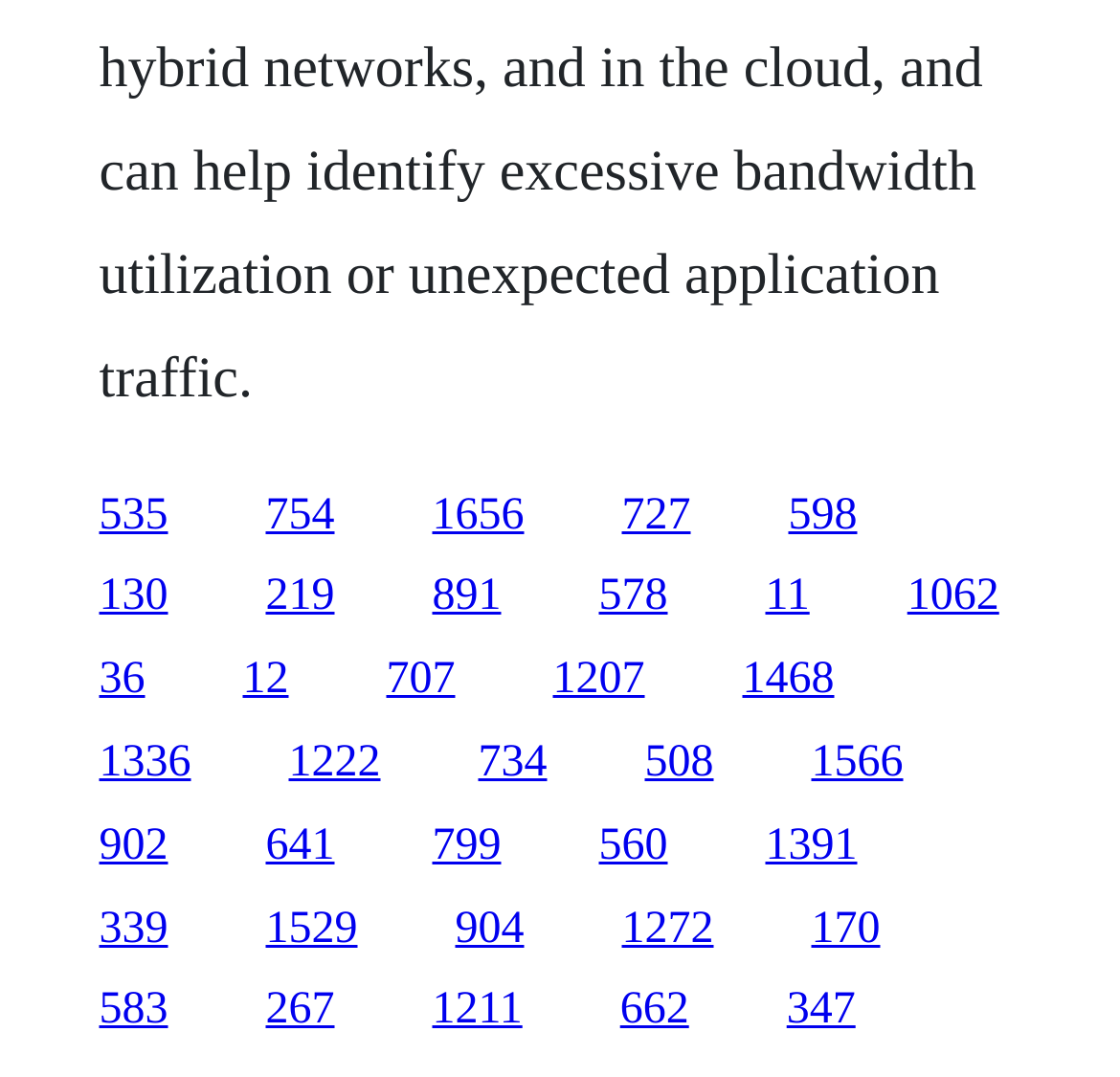How many links have a width greater than 0.1?
Provide a detailed and extensive answer to the question.

By examining the x1 and x2 coordinates of each link, I calculated the width of each link by subtracting the x1 value from the x2 value. I then counted the number of links with a width greater than 0.1, which resulted in 15 links meeting this criterion.